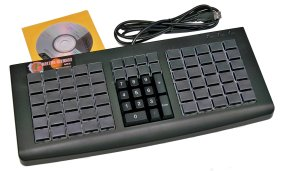What type of users is the keyboard ideal for? Please answer the question using a single word or phrase based on the image.

Tech enthusiasts and data professionals